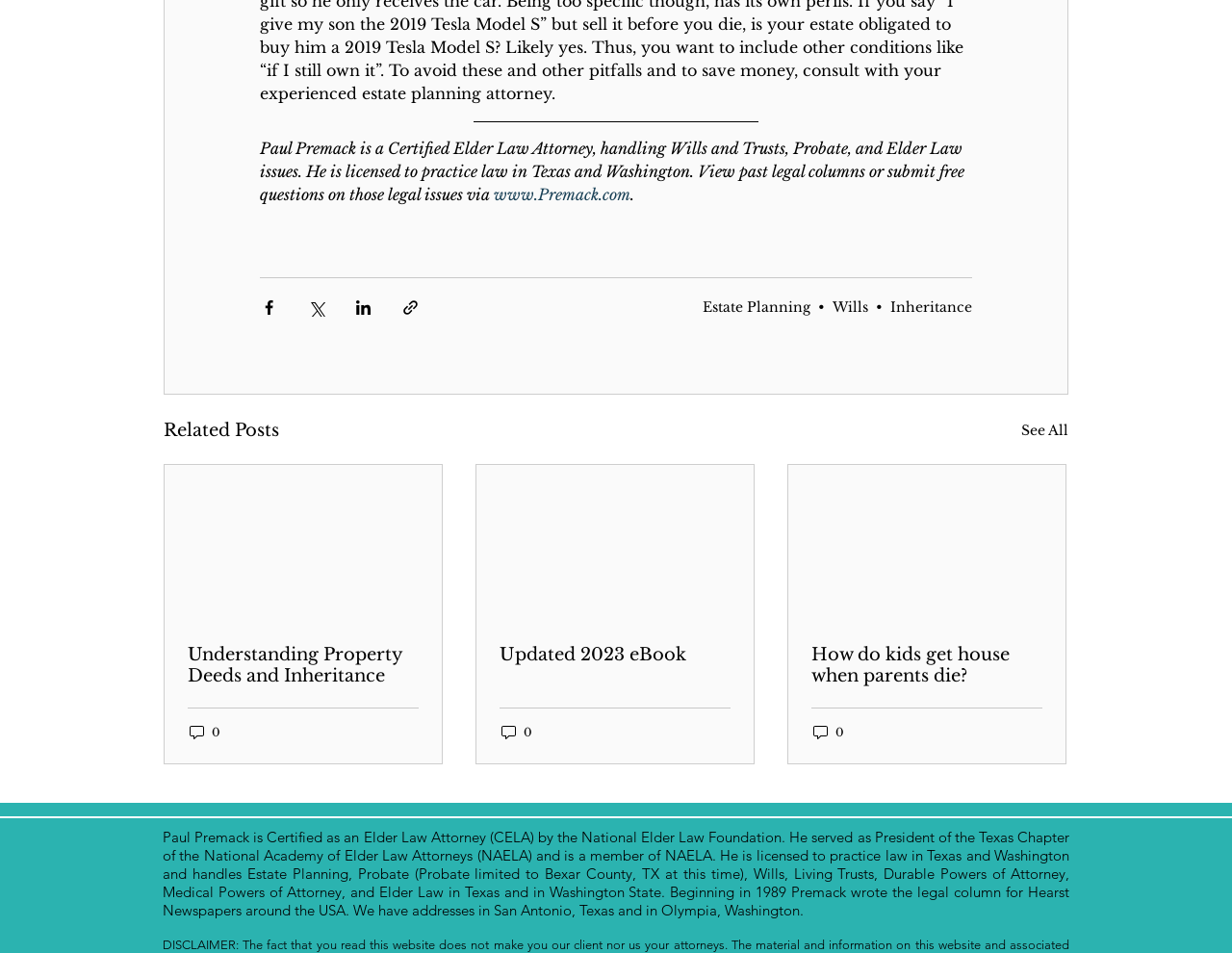Please specify the bounding box coordinates for the clickable region that will help you carry out the instruction: "Search for something".

None